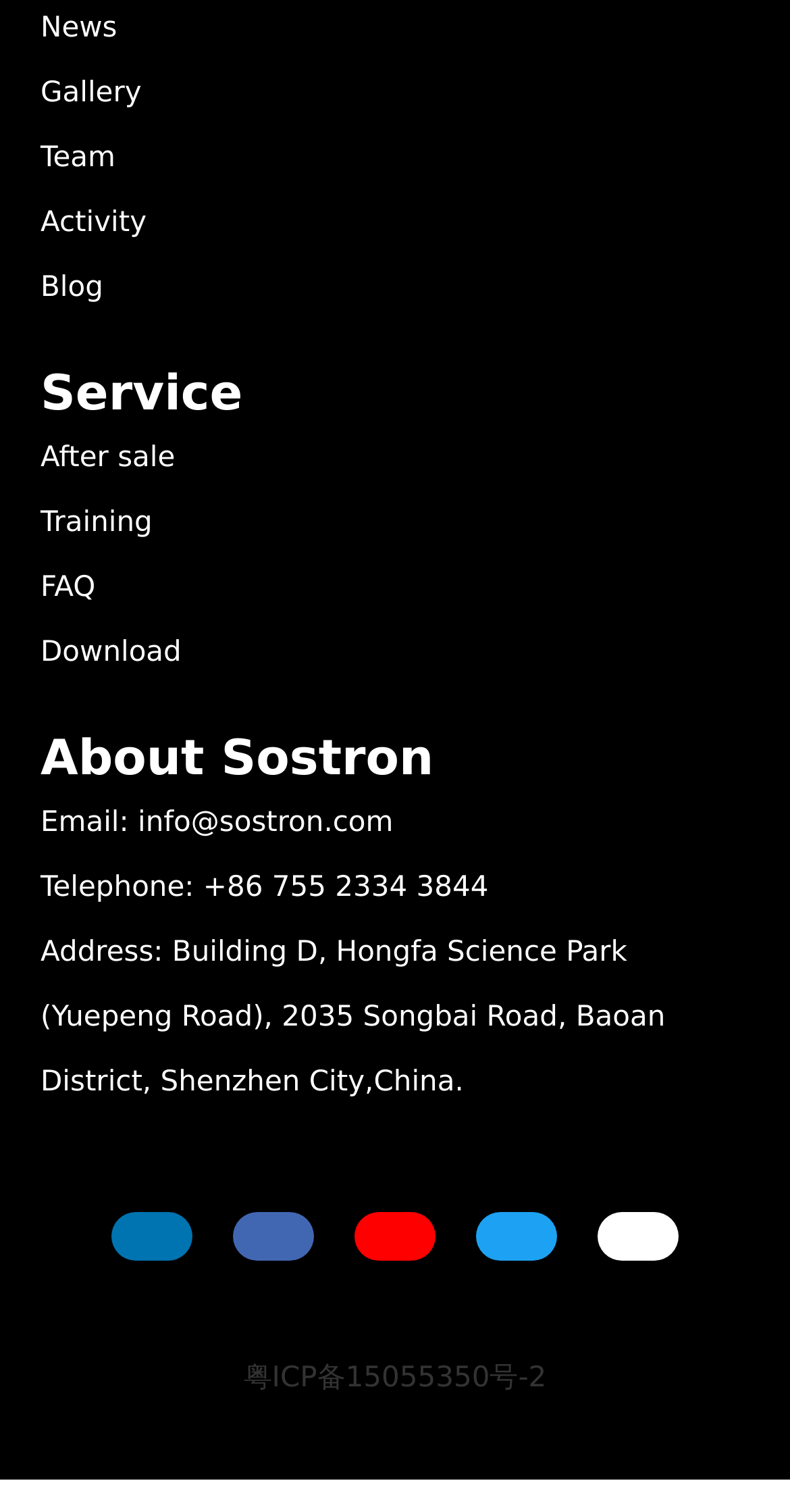Pinpoint the bounding box coordinates of the clickable area needed to execute the instruction: "Post a comment". The coordinates should be specified as four float numbers between 0 and 1, i.e., [left, top, right, bottom].

None